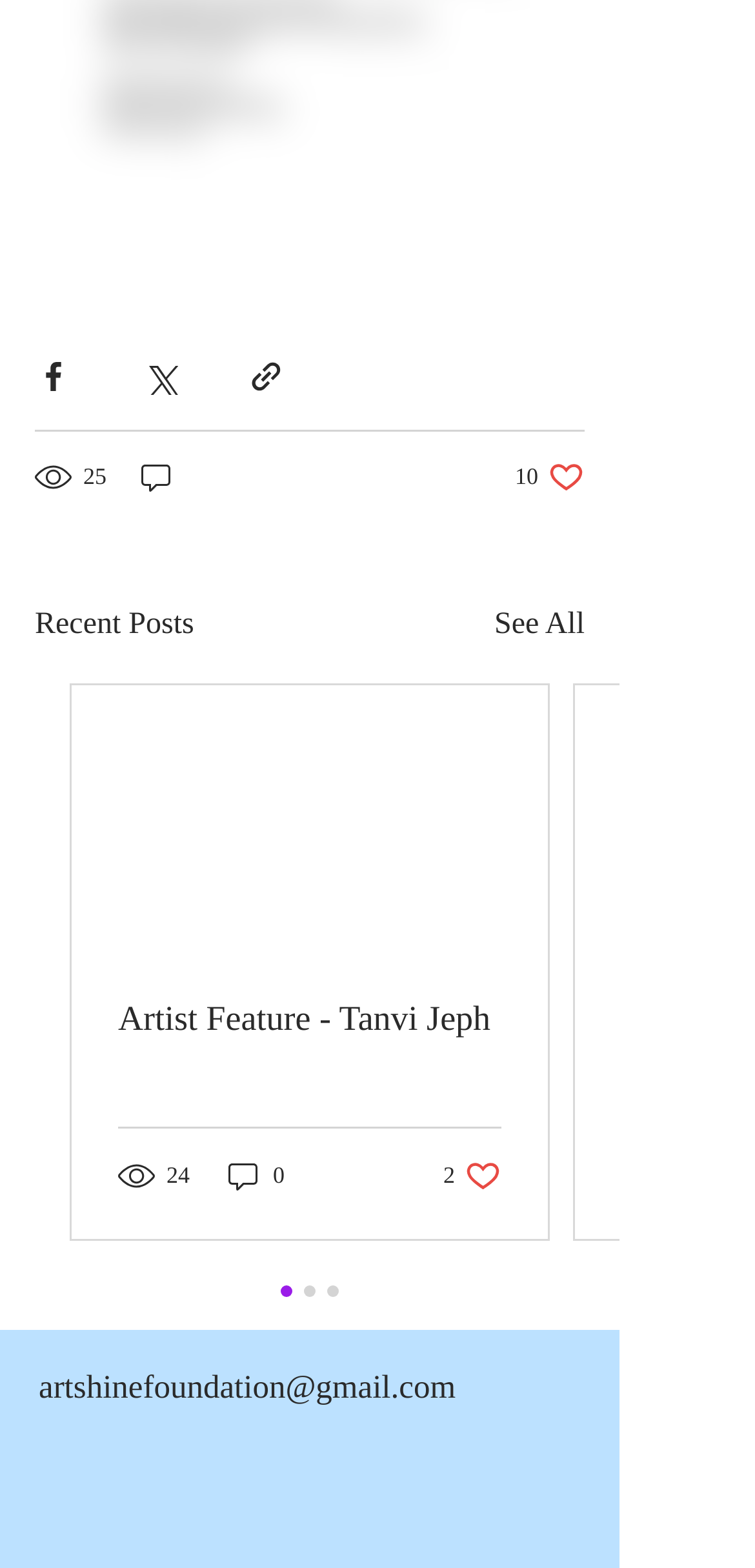Answer the question using only a single word or phrase: 
How many social media sharing options are available?

3